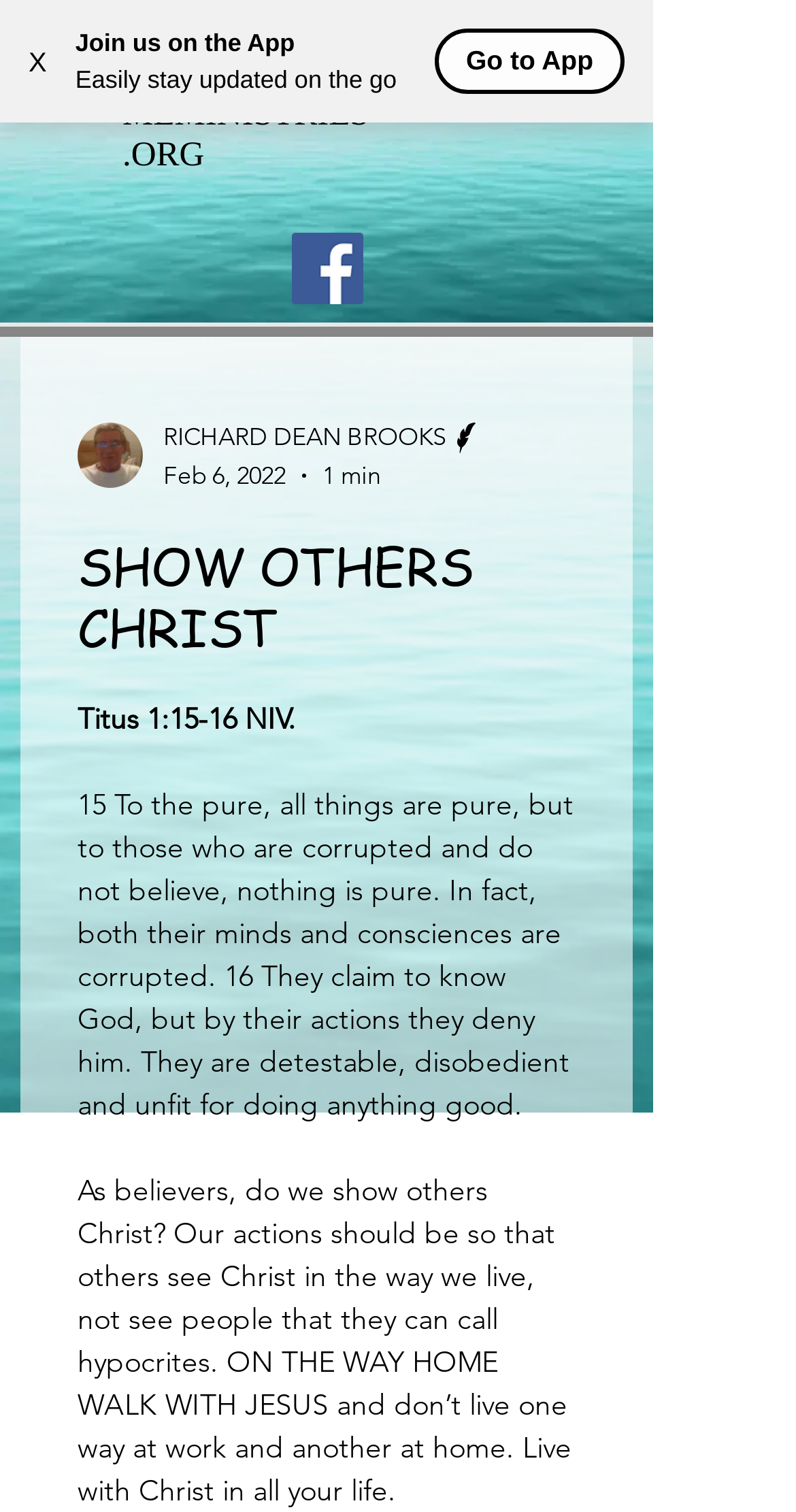Determine the main headline from the webpage and extract its text.

SHOW OTHERS CHRIST